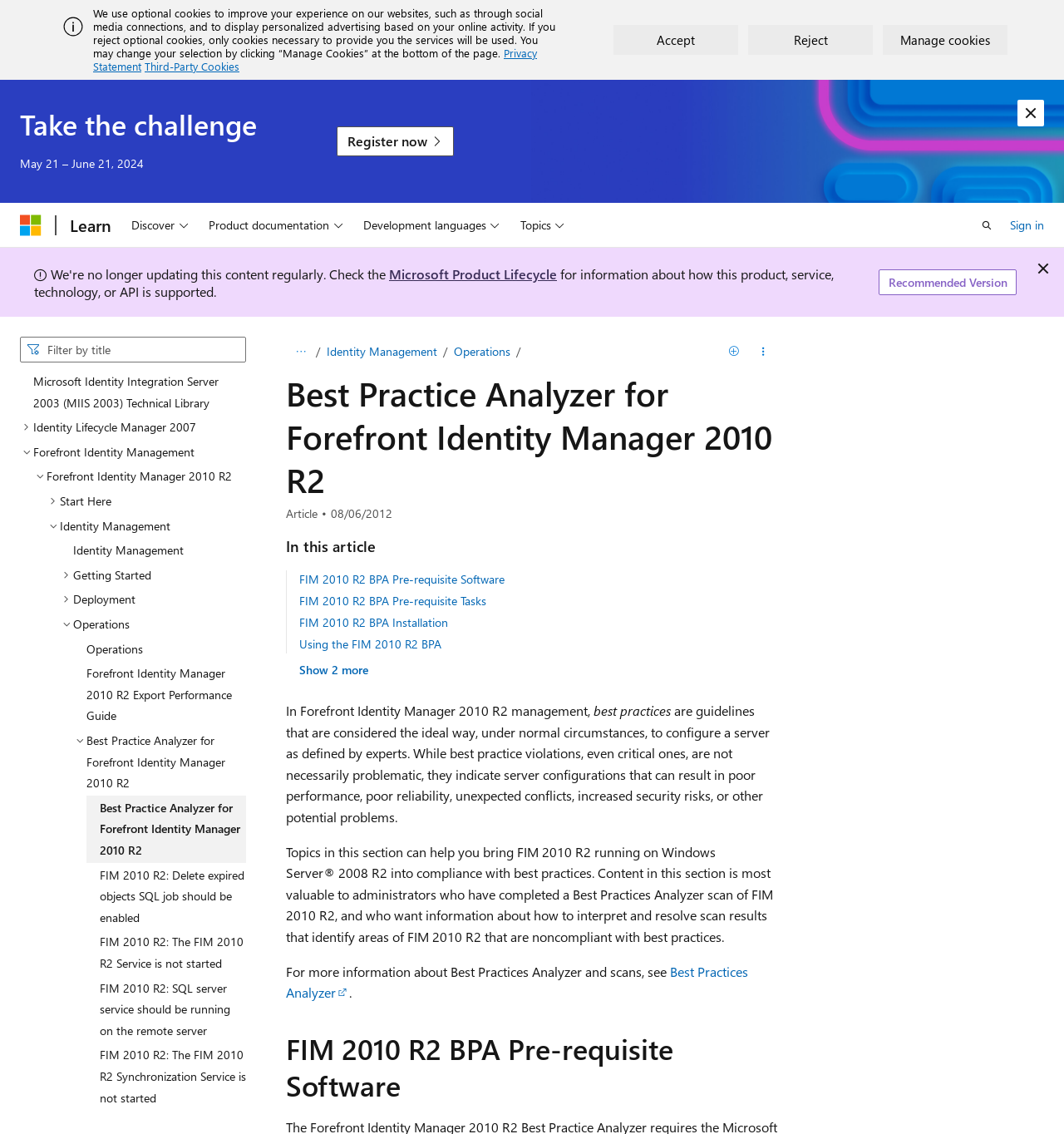Identify the bounding box coordinates for the element you need to click to achieve the following task: "Register now". Provide the bounding box coordinates as four float numbers between 0 and 1, in the form [left, top, right, bottom].

[0.316, 0.111, 0.427, 0.138]